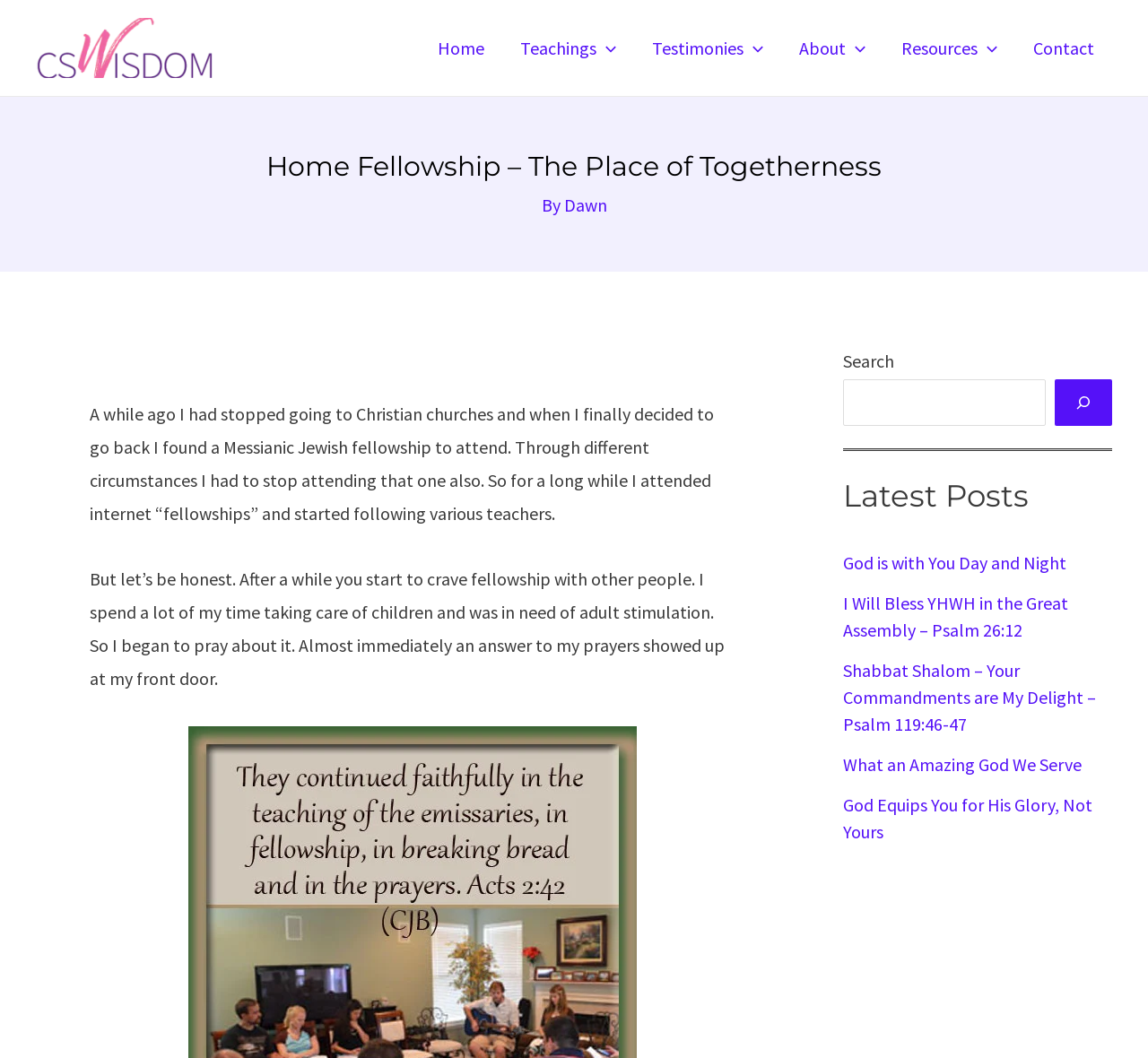Locate the bounding box coordinates of the element I should click to achieve the following instruction: "Click the Contact link".

[0.884, 0.011, 0.969, 0.079]